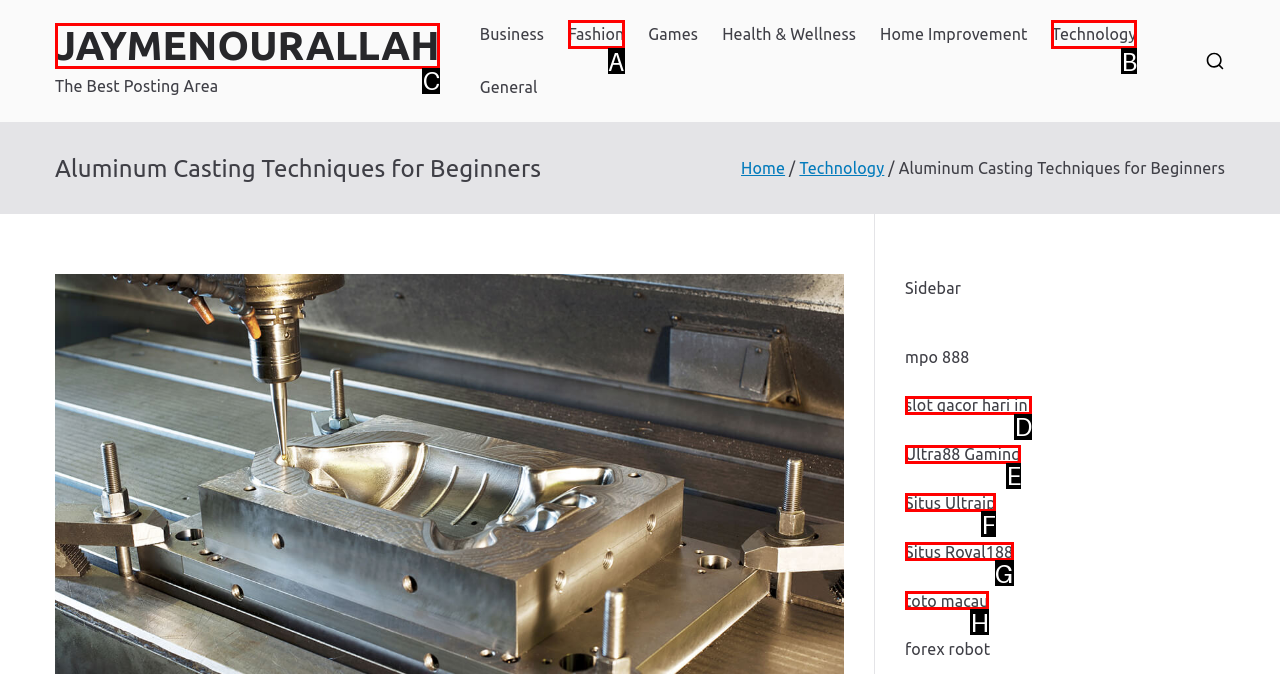Choose the HTML element that corresponds to the description: slot gacor hari ini
Provide the answer by selecting the letter from the given choices.

D